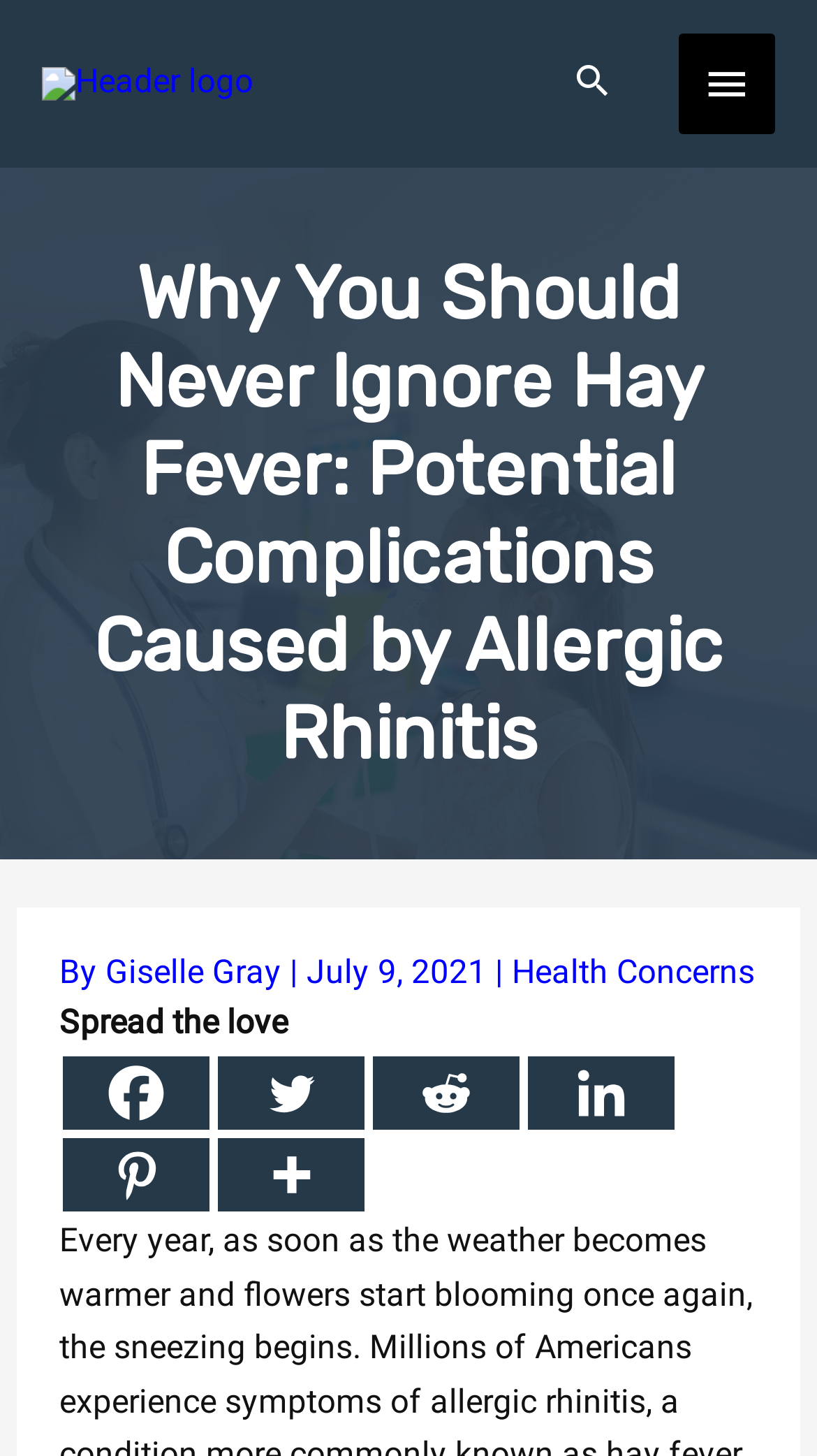Identify the bounding box for the UI element that is described as follows: "aria-label="Linkedin" title="Linkedin"".

[0.647, 0.726, 0.827, 0.776]